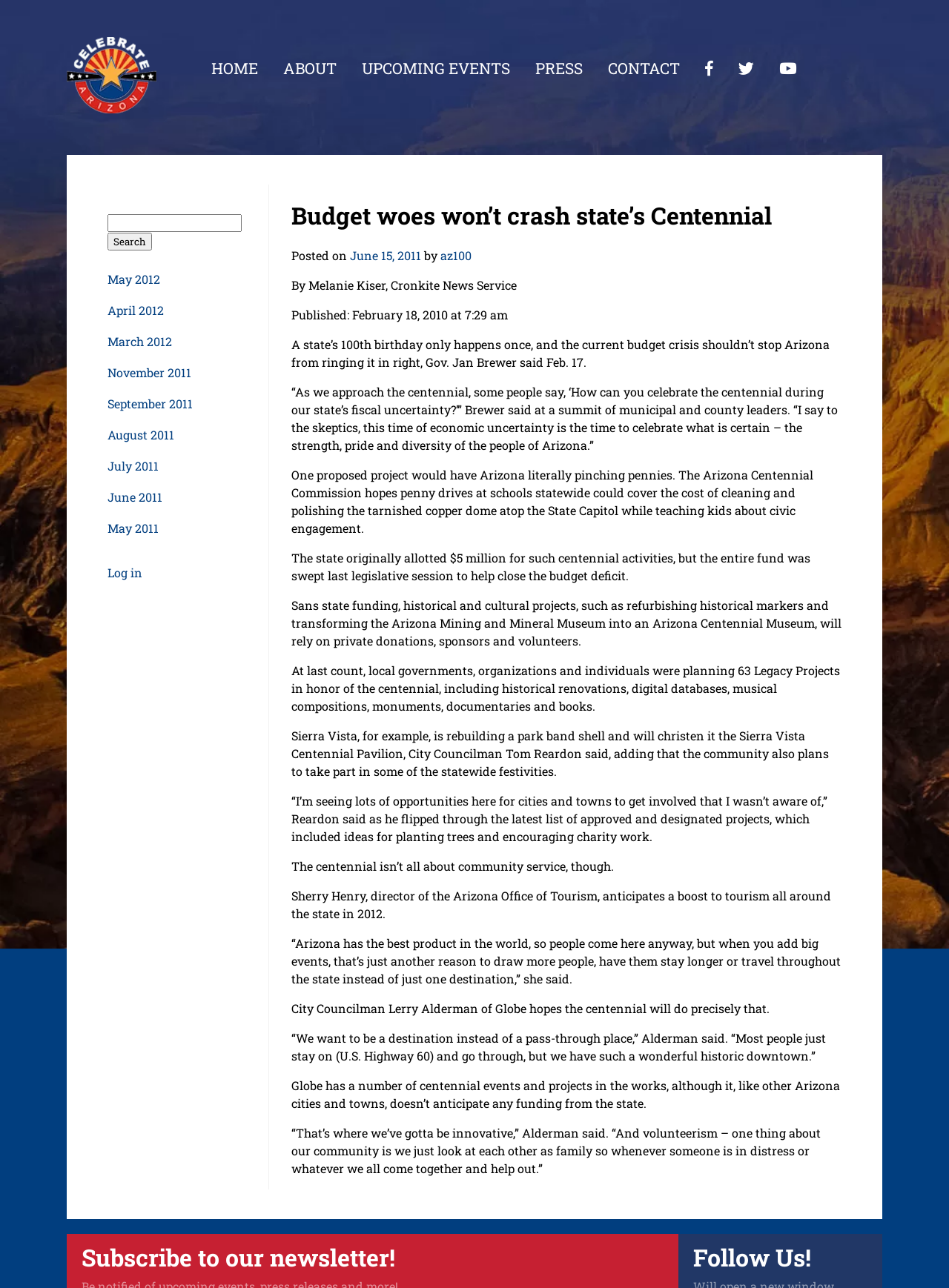Use the details in the image to answer the question thoroughly: 
What is the name of the website?

I determined the answer by looking at the link element with the text 'Celebrate Arizona' at the top of the webpage, which suggests that it is the name of the website.